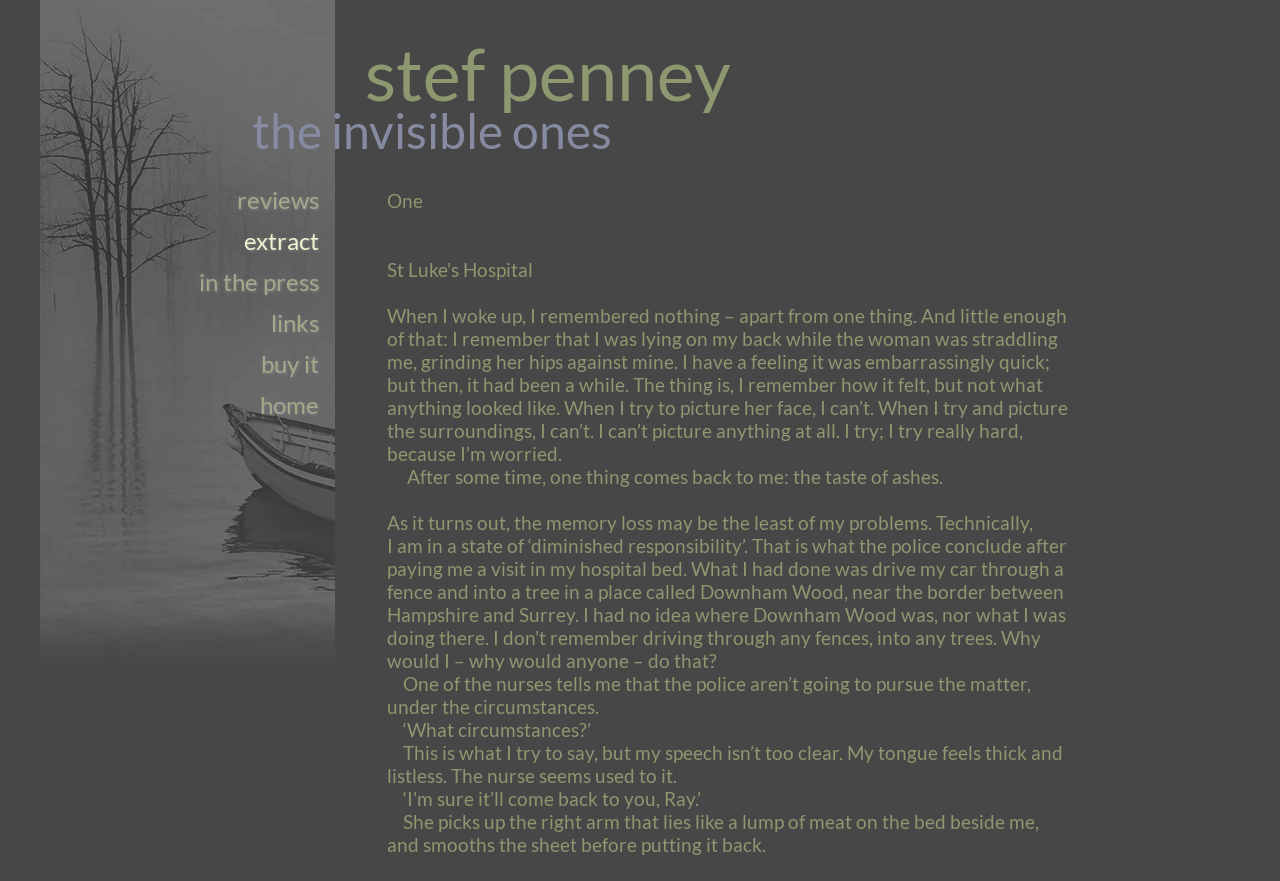Bounding box coordinates should be provided in the format (top-left x, top-left y, bottom-right x, bottom-right y) with all values between 0 and 1. Identify the bounding box for this UI element: in the press

[0.031, 0.3, 0.249, 0.343]